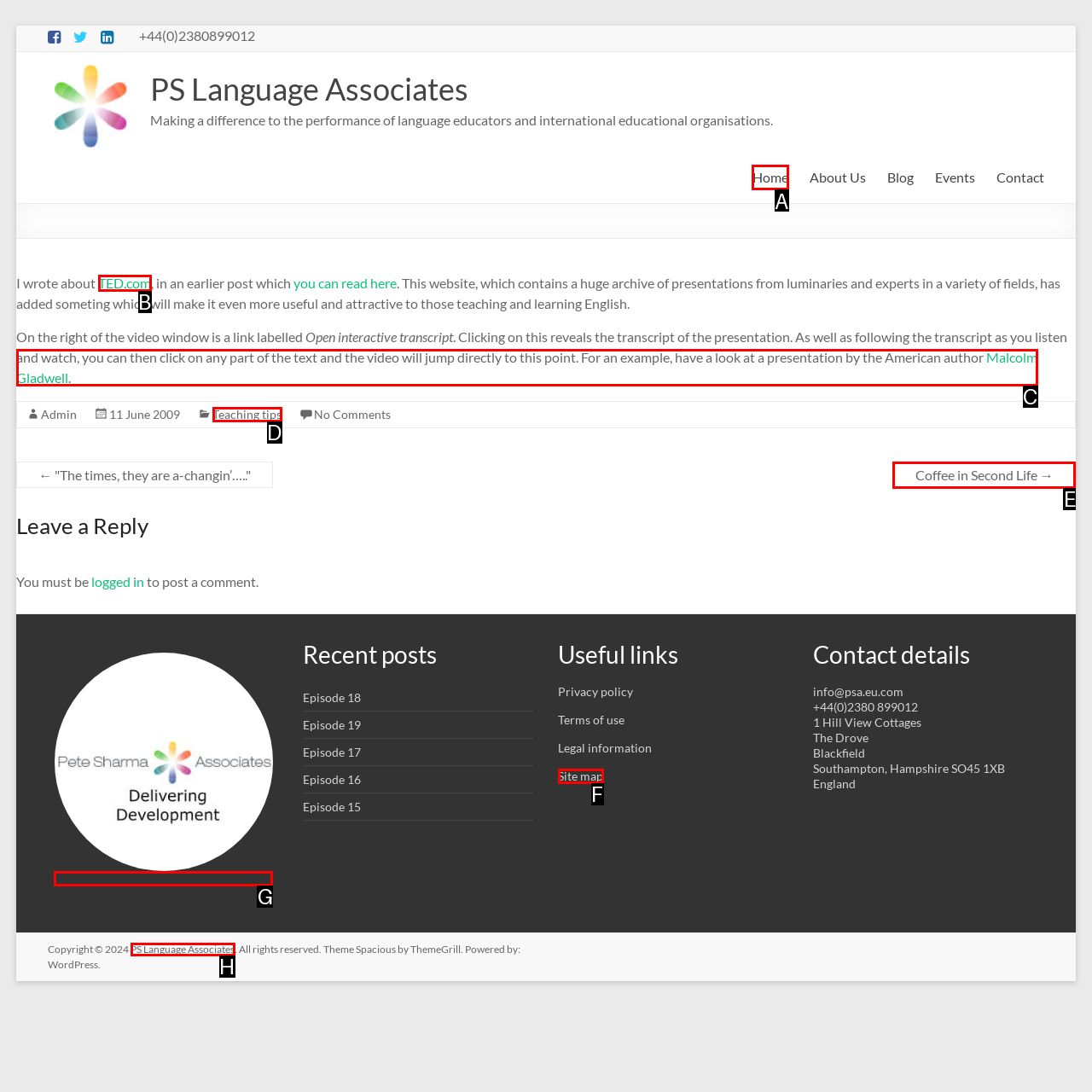Tell me which UI element to click to fulfill the given task: Subscribe to the newsletter. Respond with the letter of the correct option directly.

None